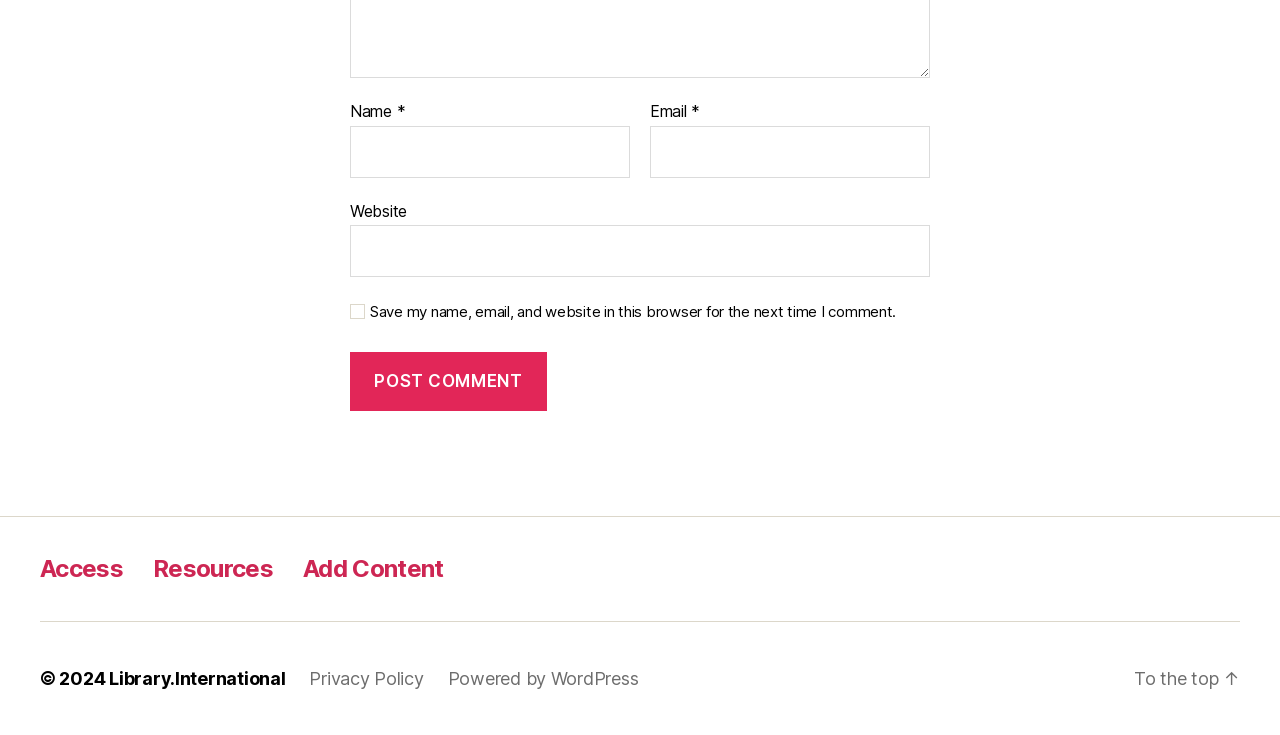Answer the question in one word or a short phrase:
What is the purpose of the checkbox?

Save comment info